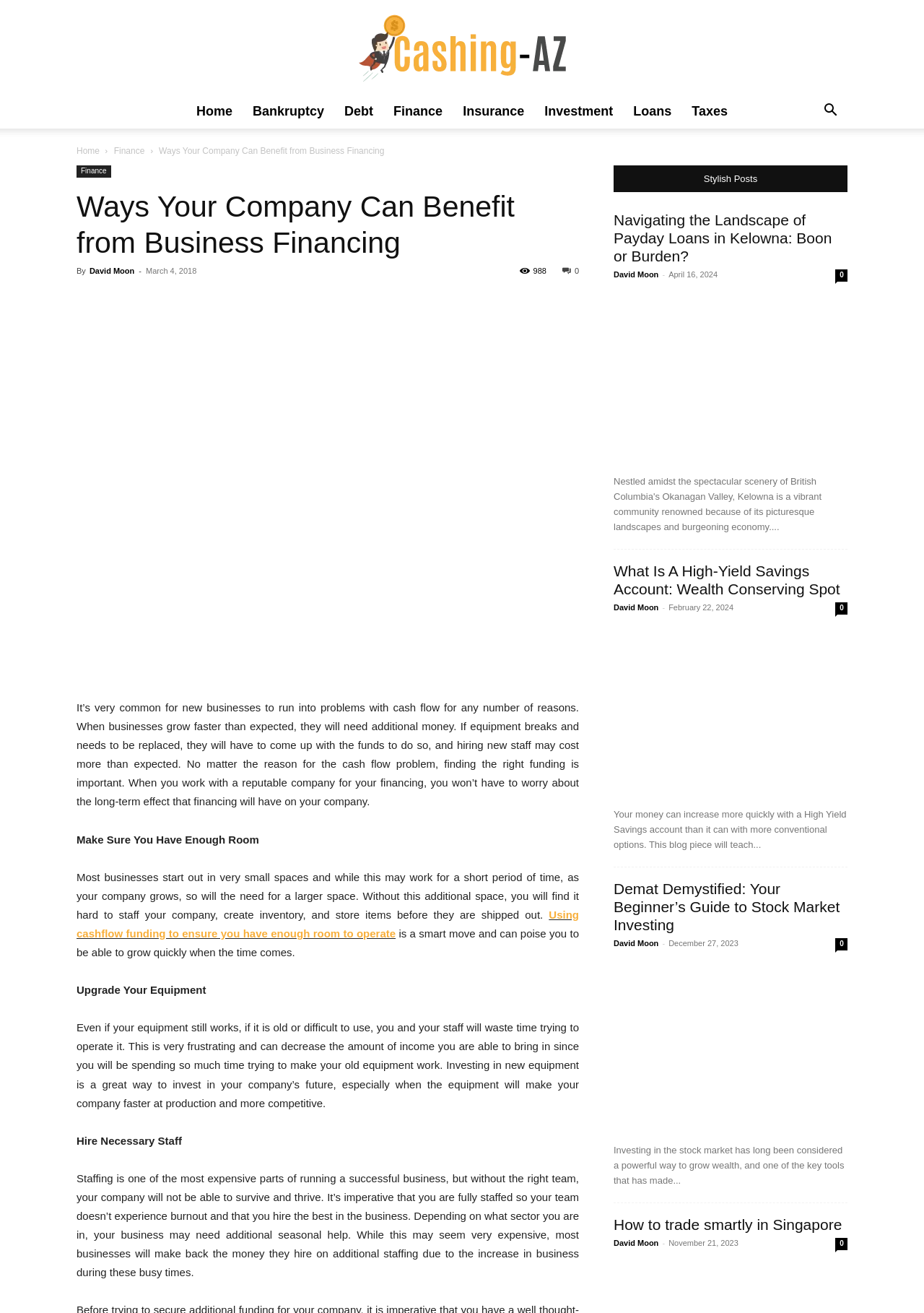Identify the bounding box coordinates of the HTML element based on this description: "Loans".

[0.038, 0.196, 0.072, 0.207]